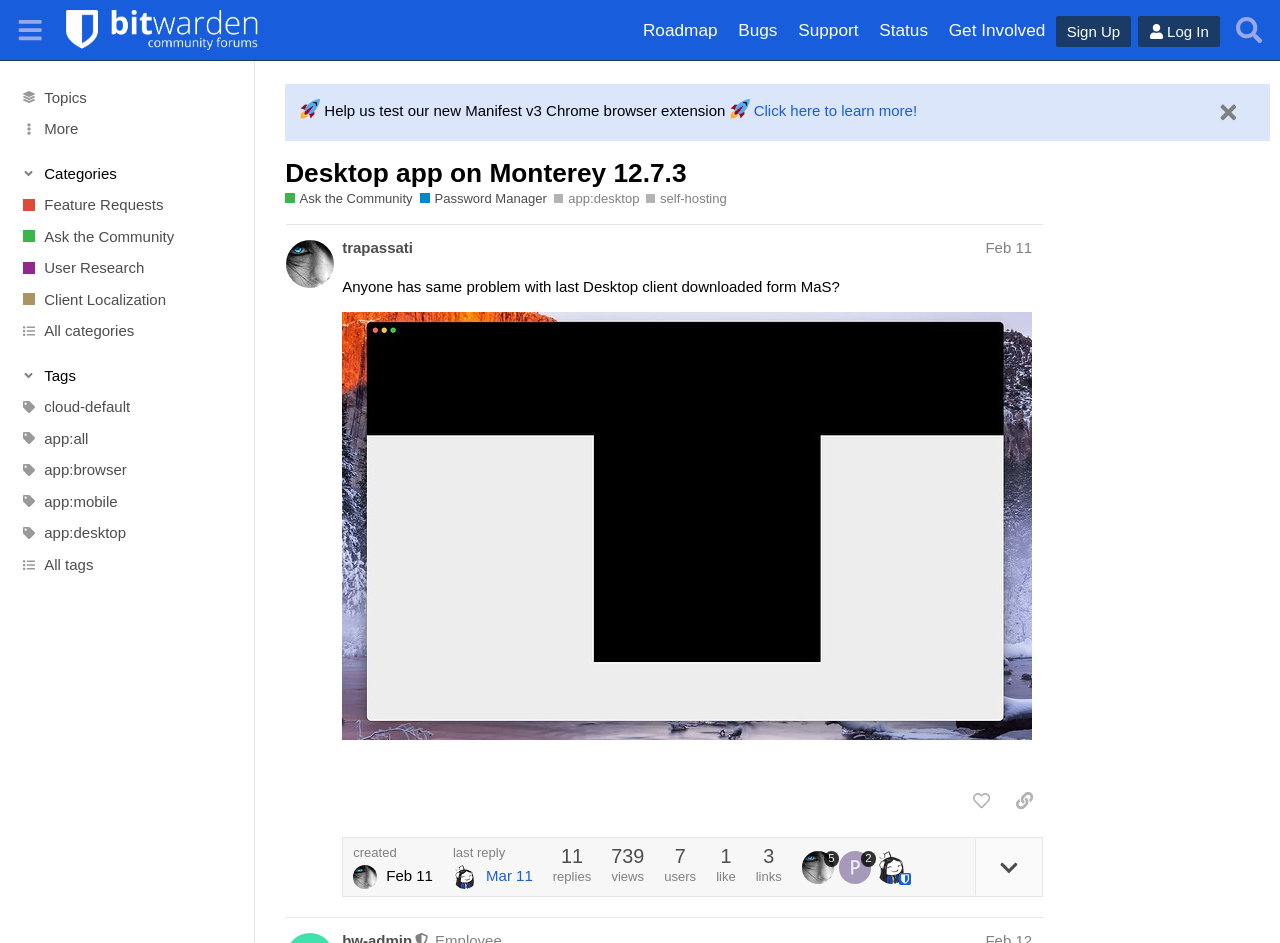Locate the bounding box coordinates of the element you need to click to accomplish the task described by this instruction: "Click on the 'Sign Up' button".

[0.825, 0.017, 0.884, 0.05]